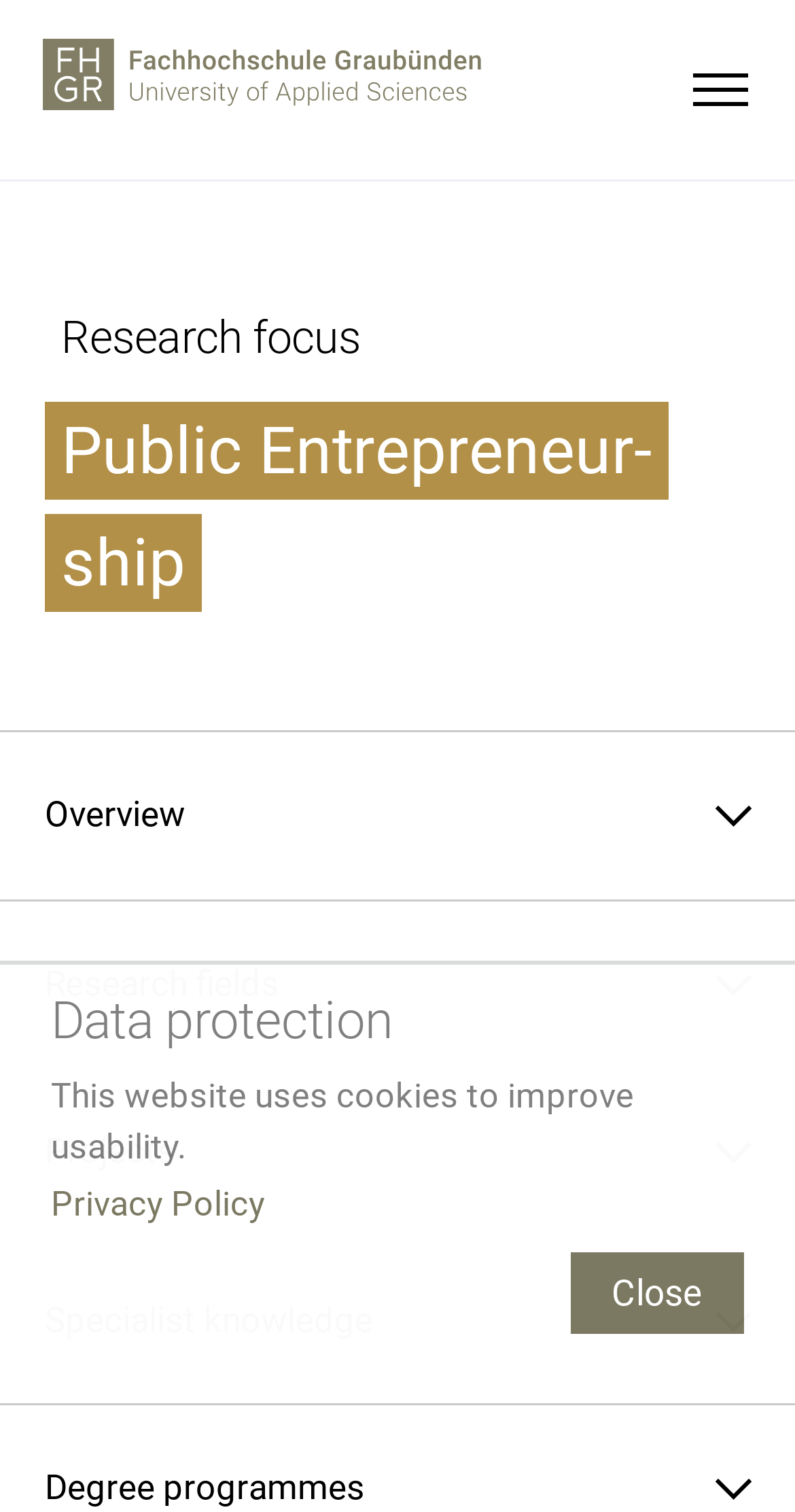Respond with a single word or phrase:
What is the title of the section below the menu?

Data protection